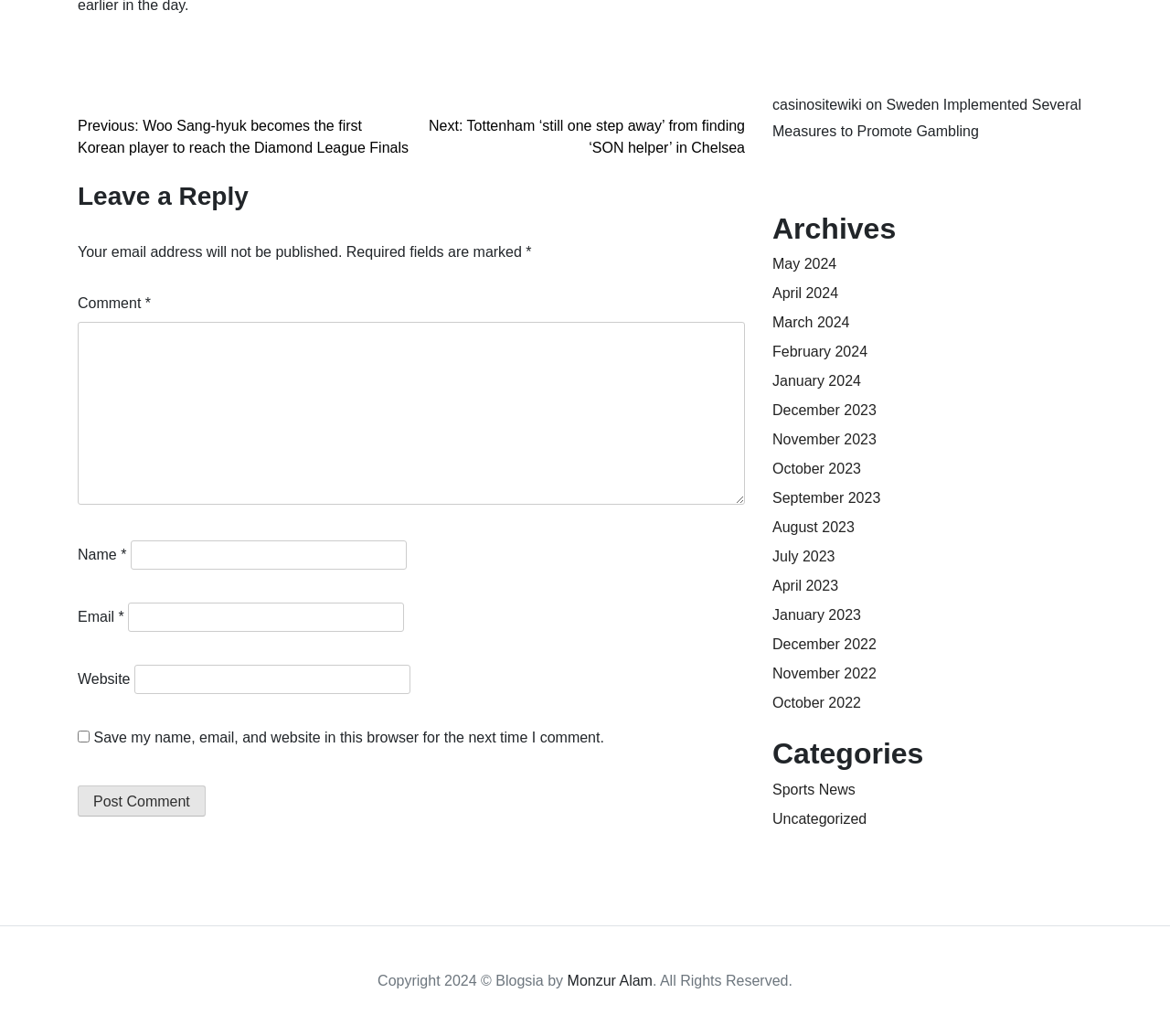Answer the following query concisely with a single word or phrase:
What is the purpose of the 'Post Comment' button?

To submit a comment